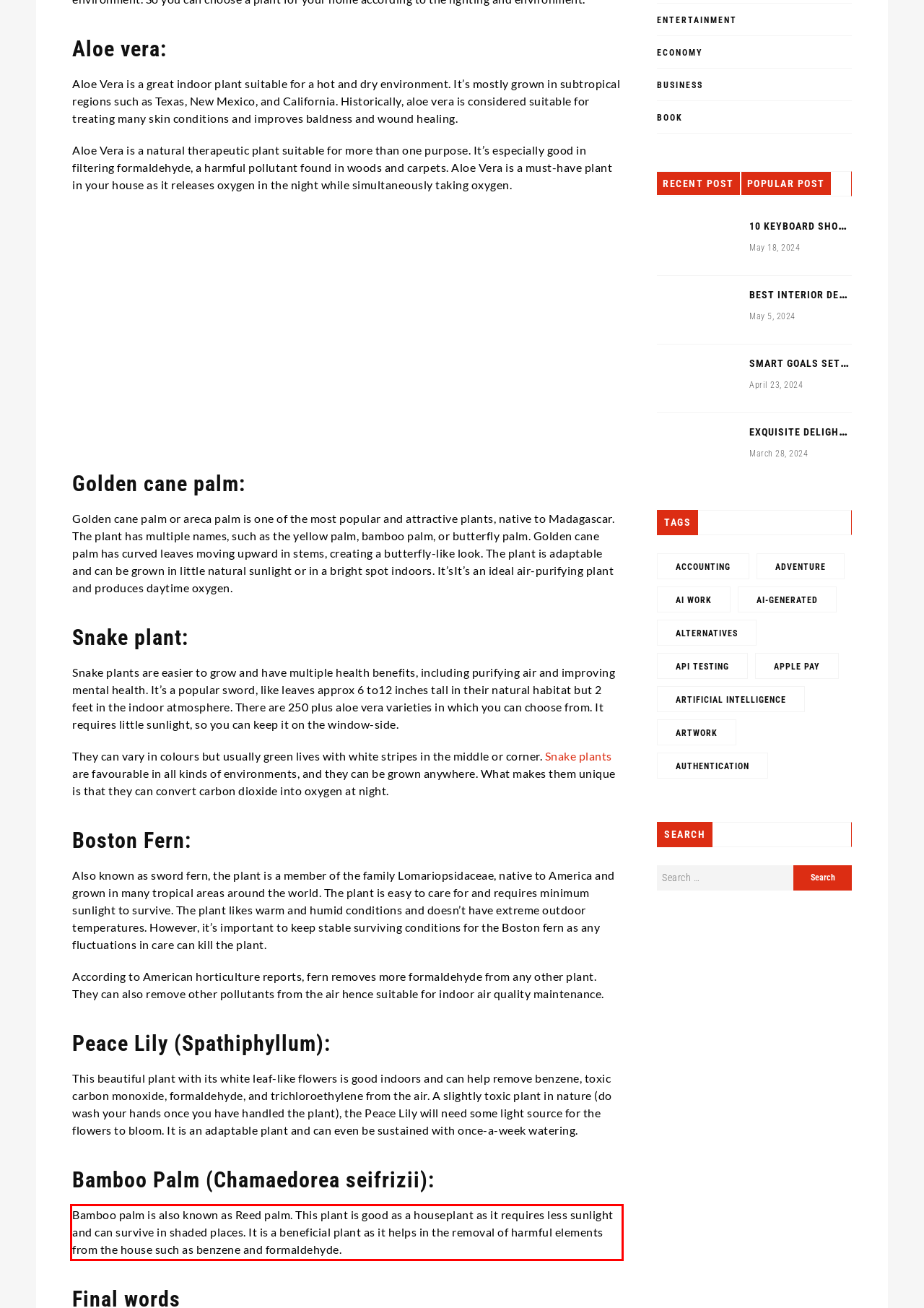Identify and extract the text within the red rectangle in the screenshot of the webpage.

Bamboo palm is also known as Reed palm. This plant is good as a houseplant as it requires less sunlight and can survive in shaded places. It is a beneficial plant as it helps in the removal of harmful elements from the house such as benzene and formaldehyde.